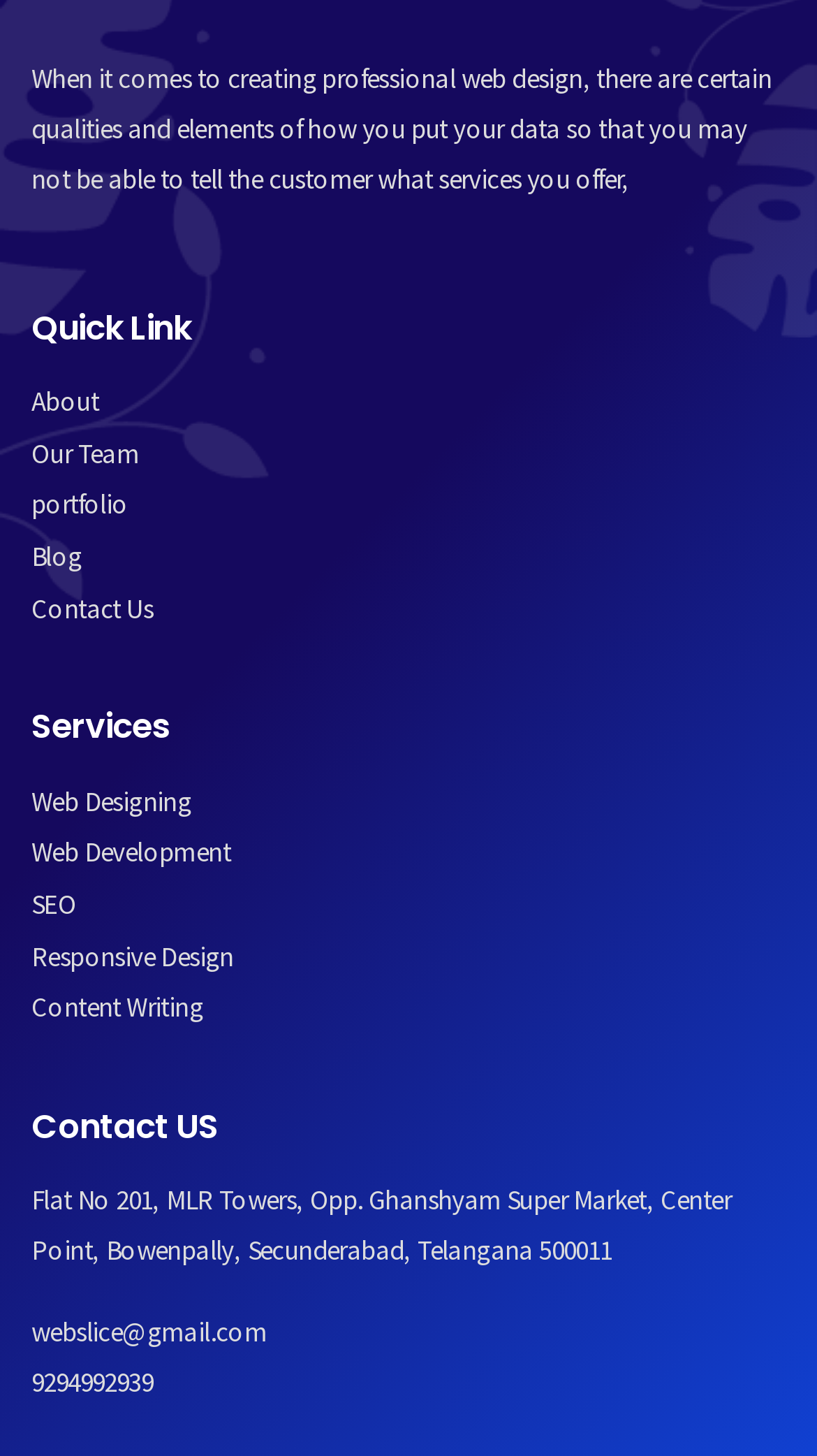Use a single word or phrase to respond to the question:
What is the address of the company?

Flat No 201, MLR Towers, Opp. Ghanshyam Super Market, Center Point, Bowenpally, Secunderabad, Telangana 500011